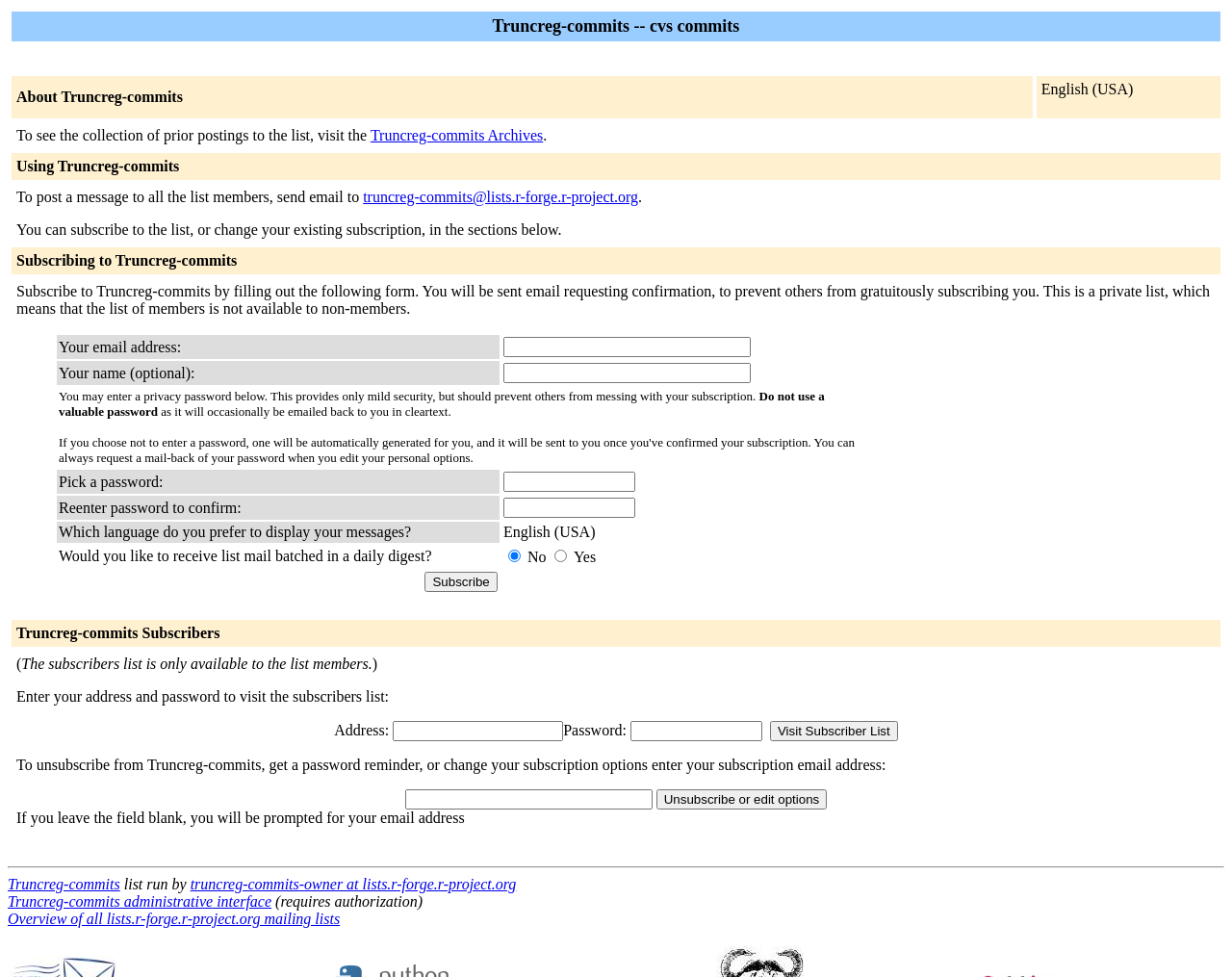Please identify the bounding box coordinates of the clickable area that will allow you to execute the instruction: "Click the '≡' menu".

None